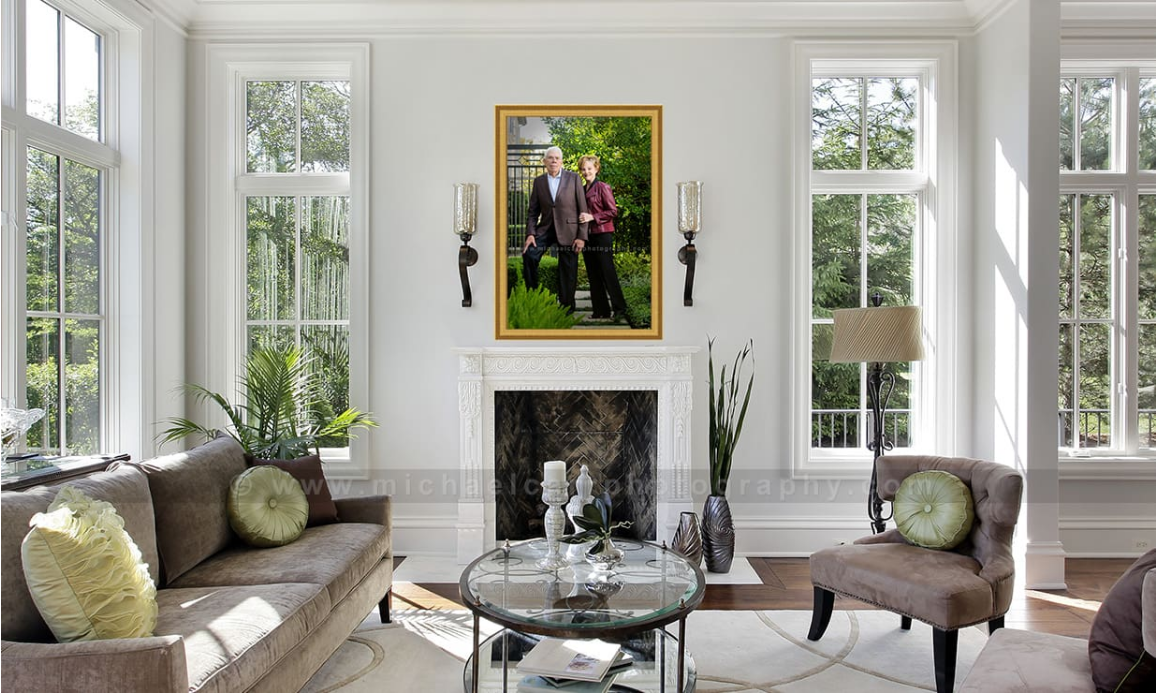What is on the coffee table?
Based on the screenshot, respond with a single word or phrase.

A vase and styled magazines